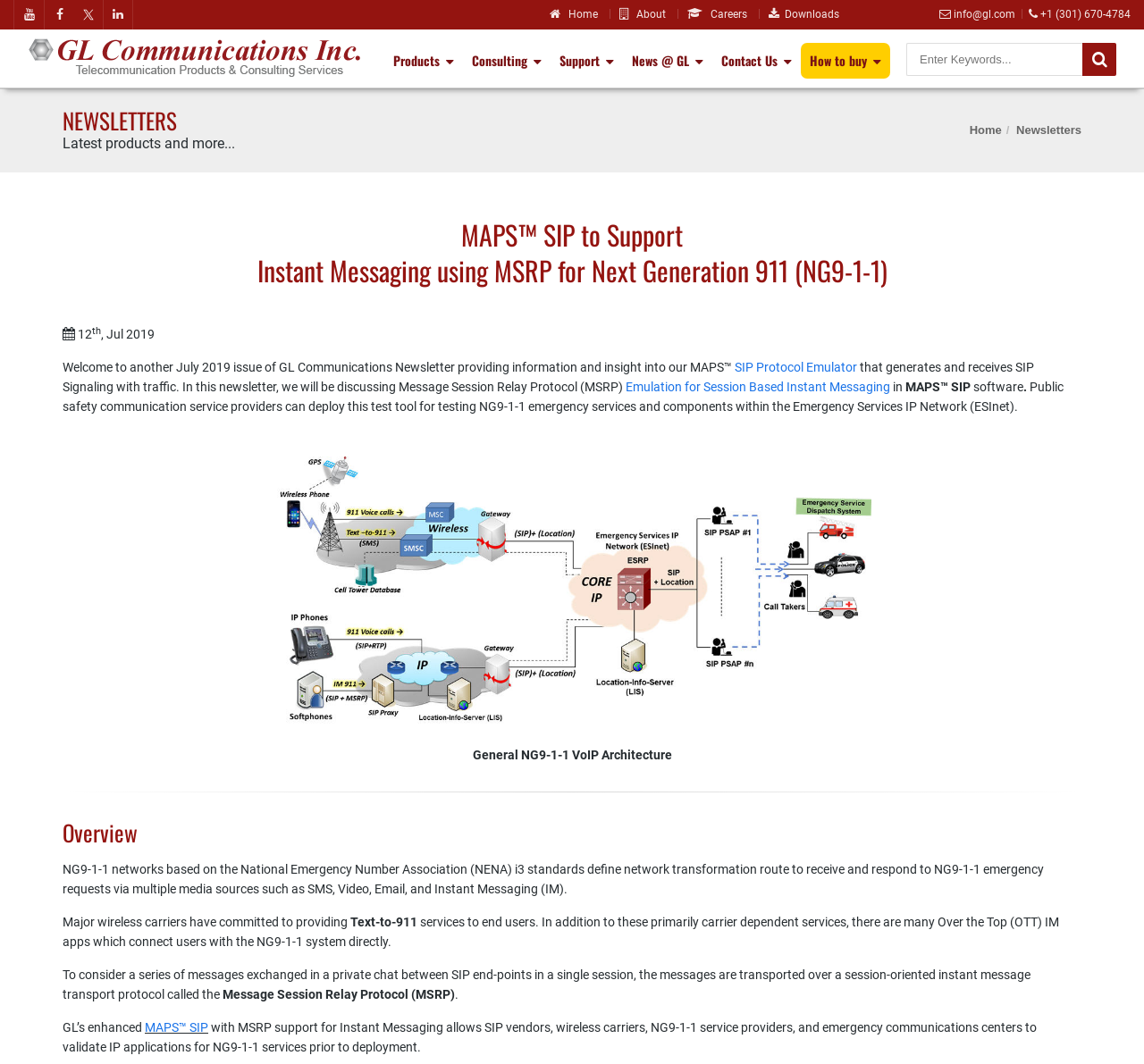Identify the bounding box for the given UI element using the description provided. Coordinates should be in the format (top-left x, top-left y, bottom-right x, bottom-right y) and must be between 0 and 1. Here is the description: Newsletters

[0.888, 0.116, 0.945, 0.128]